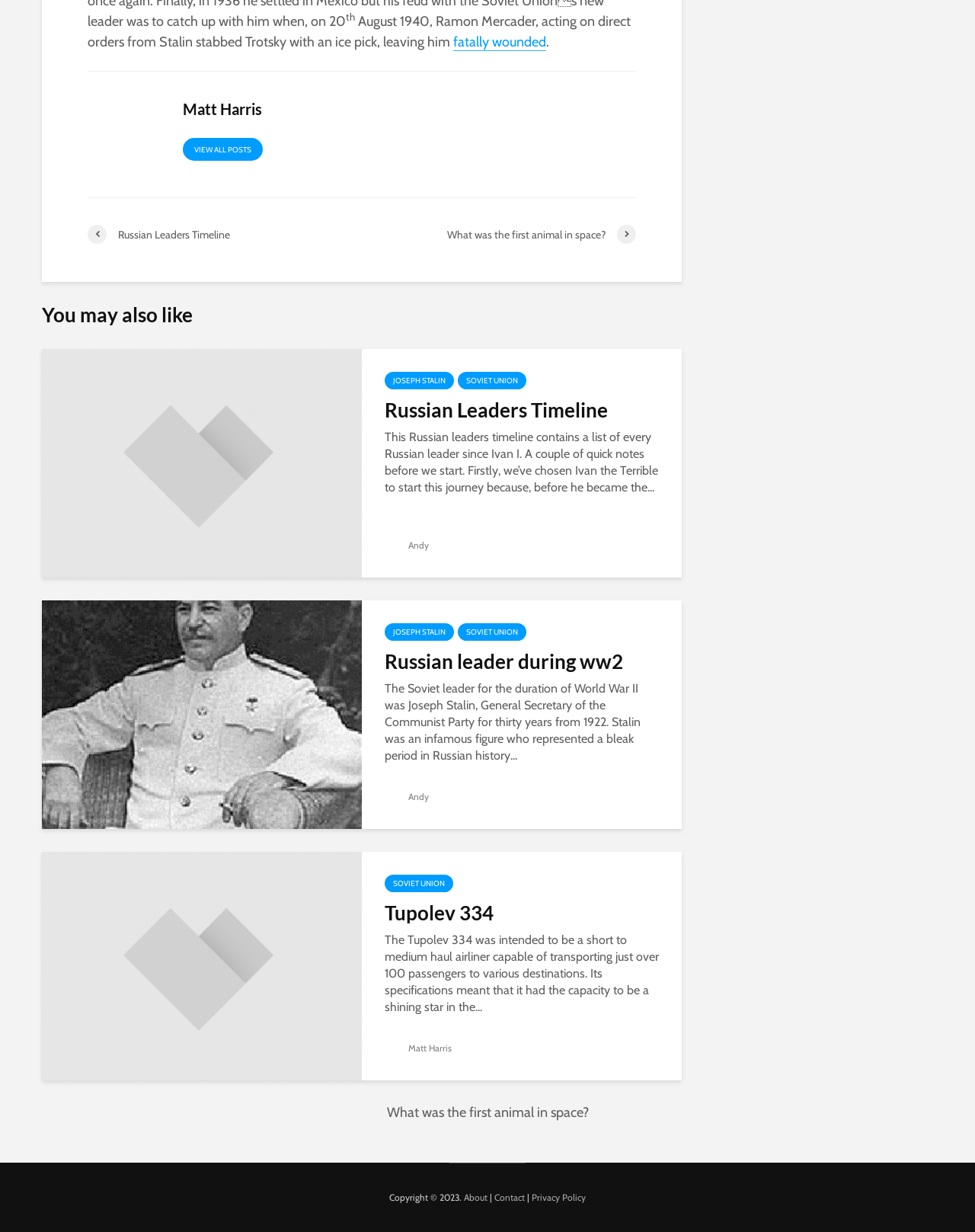Please identify the bounding box coordinates of the region to click in order to complete the task: "Explore what was the first animal in space". The coordinates must be four float numbers between 0 and 1, specified as [left, top, right, bottom].

[0.371, 0.182, 0.652, 0.198]